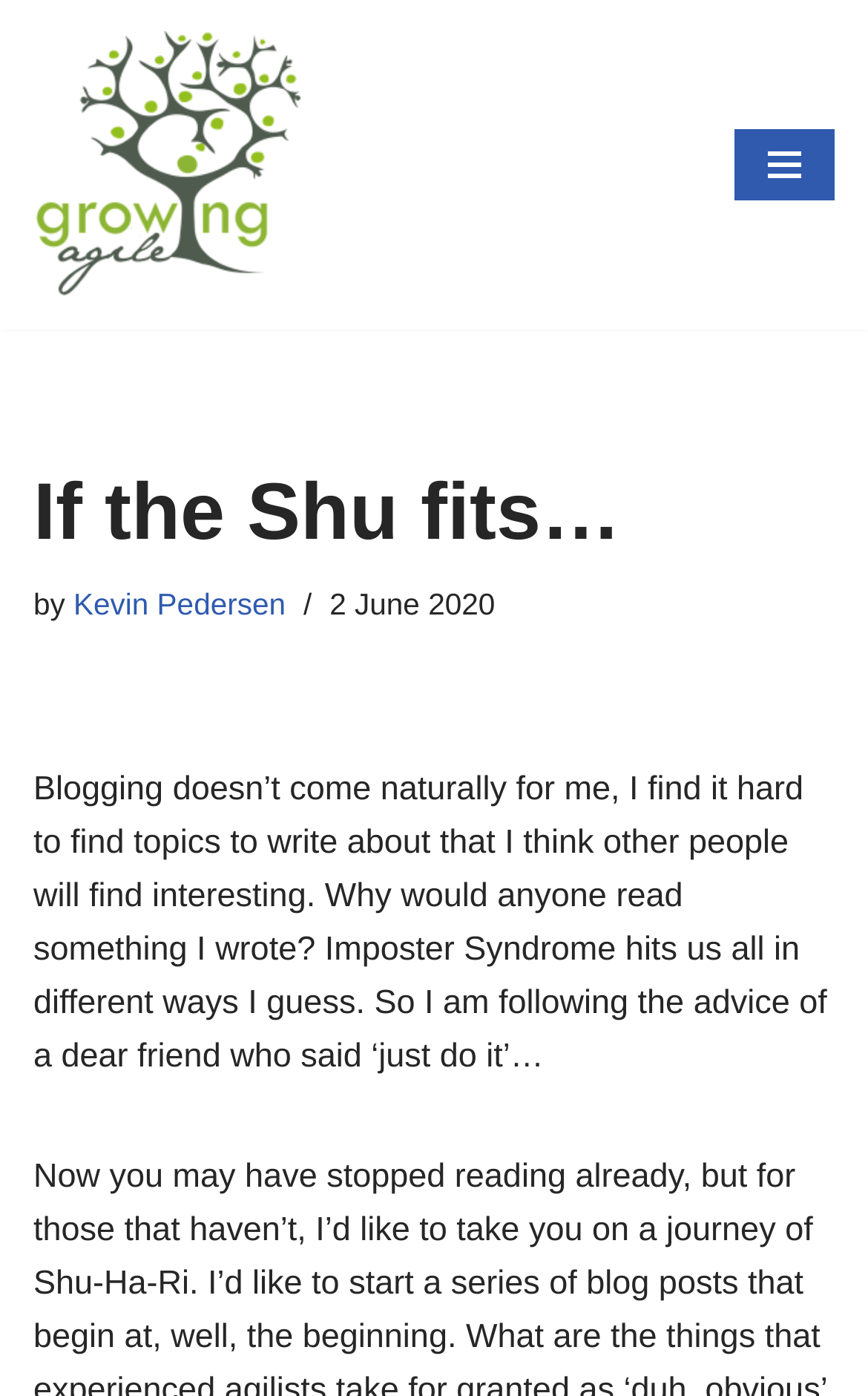Produce an extensive caption that describes everything on the webpage.

The webpage appears to be a personal blog titled "If the Shu fits…" with the subtitle "Growing Agile". At the top-left corner, there is a link to "Skip to content". Next to it, there is a link to the blog's title "Growing Agile Fresh ideas to amplify your agile journey". On the top-right corner, there is a button labeled "Navigation Menu" which is currently not expanded.

Below the title, there is a heading with the blog's name "If the Shu fits…", followed by the author's name "Kevin Pedersen" and the date "2 June 2020". The main content of the blog post starts below the author's information, where the blogger shares their struggles with finding topics to write about and overcoming imposter syndrome. The text is a personal reflection, expressing the blogger's doubts and fears about writing, and how they are trying to overcome them by taking their friend's advice to "just do it".